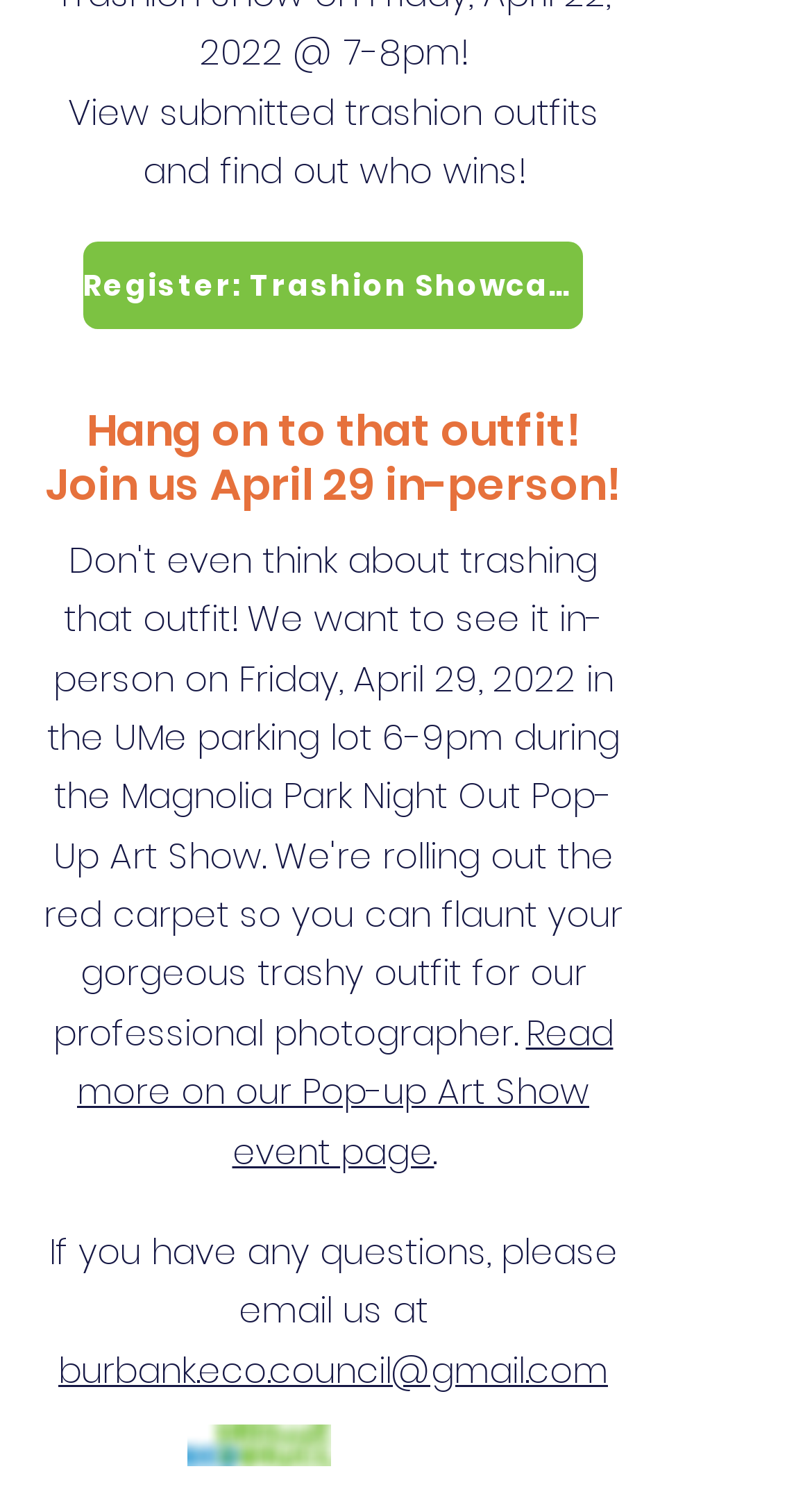Locate the bounding box coordinates of the UI element described by: "burbank.eco.council@gmail.com". Provide the coordinates as four float numbers between 0 and 1, formatted as [left, top, right, bottom].

[0.072, 0.904, 0.749, 0.938]